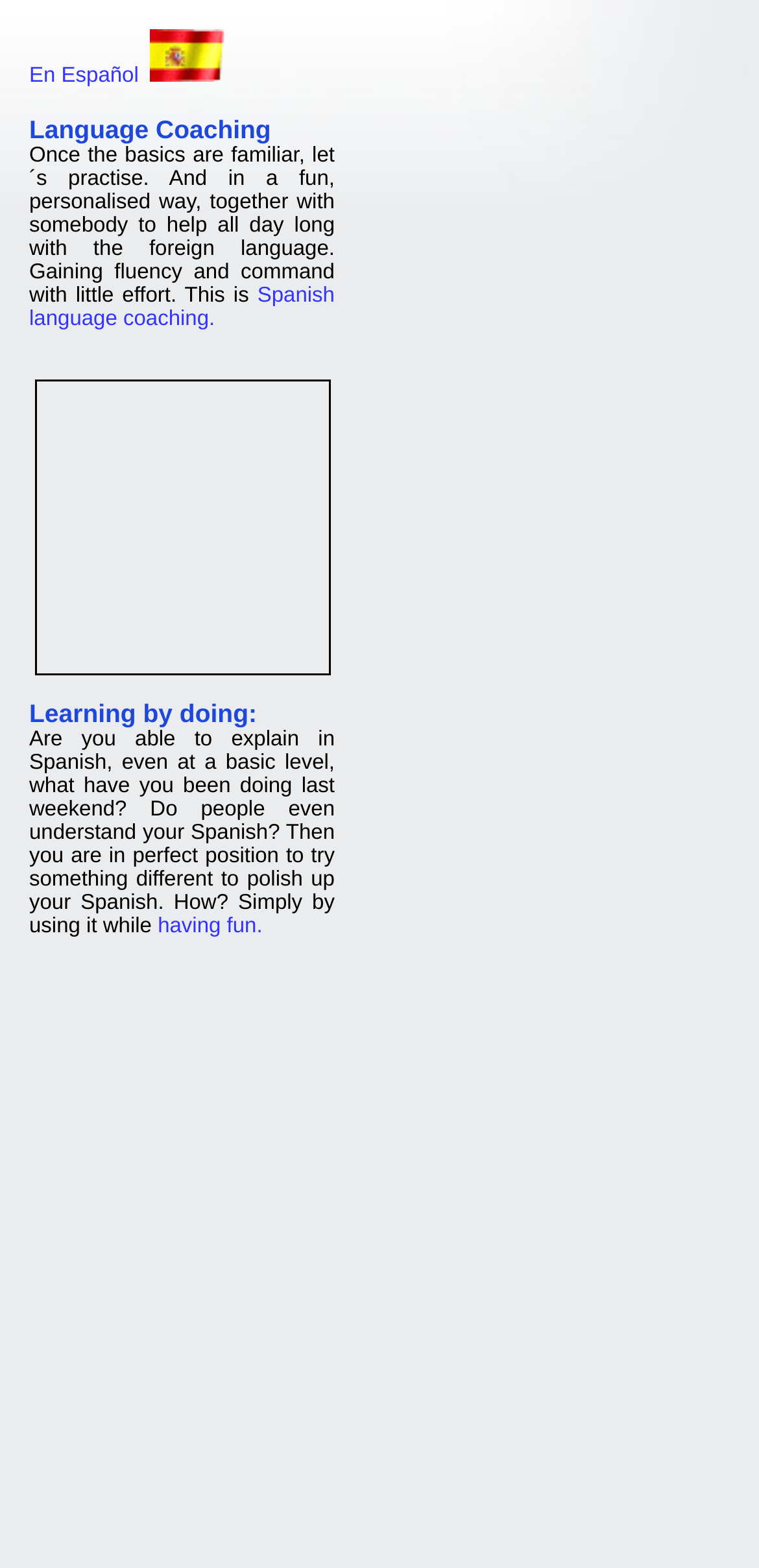Please specify the bounding box coordinates in the format (top-left x, top-left y, bottom-right x, bottom-right y), with values ranging from 0 to 1. Identify the bounding box for the UI component described as follows: Spanish language coaching.

[0.038, 0.181, 0.441, 0.211]